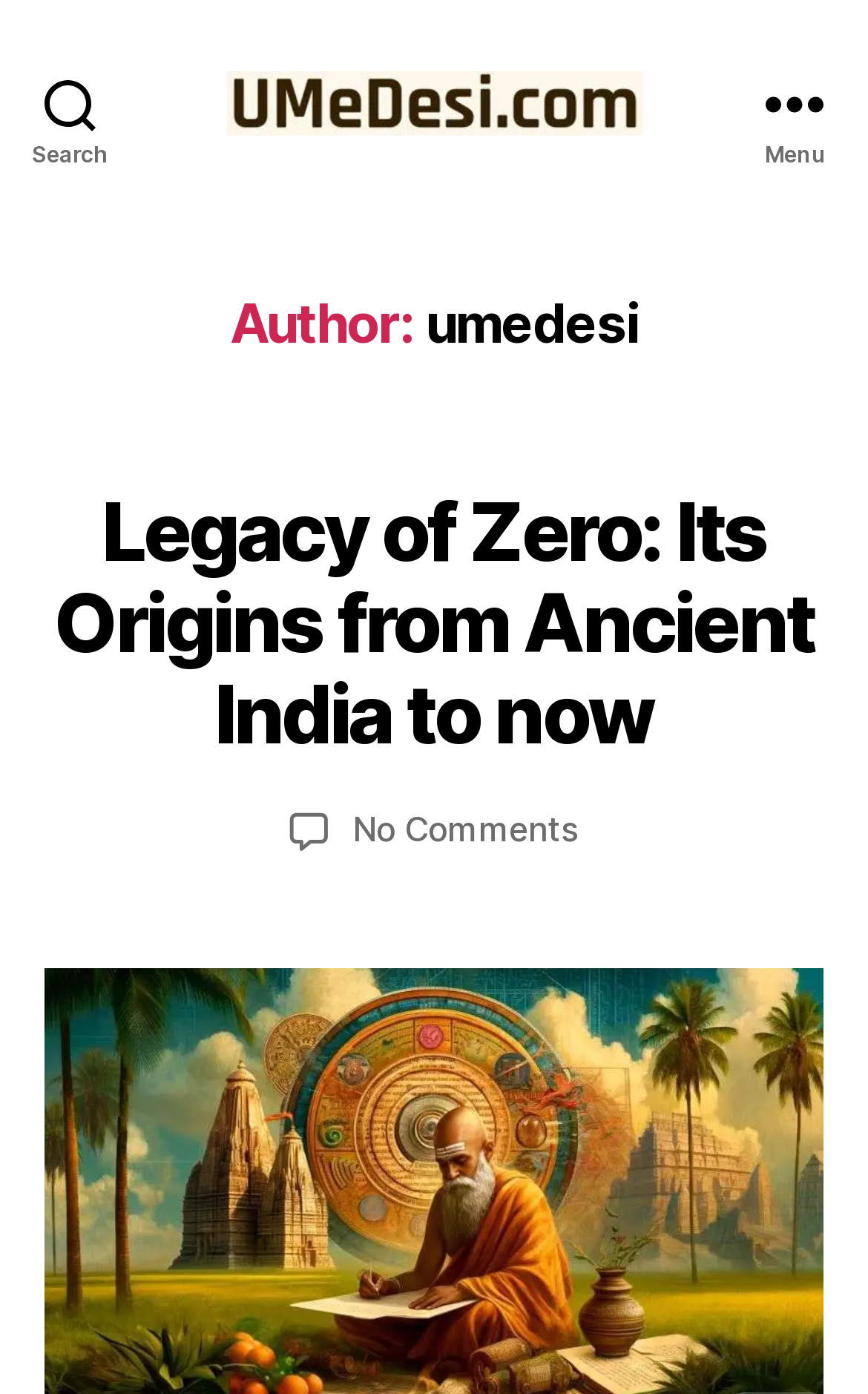Find the bounding box coordinates of the UI element according to this description: "parent_node: UMeDesi.com".

[0.26, 0.05, 0.74, 0.097]